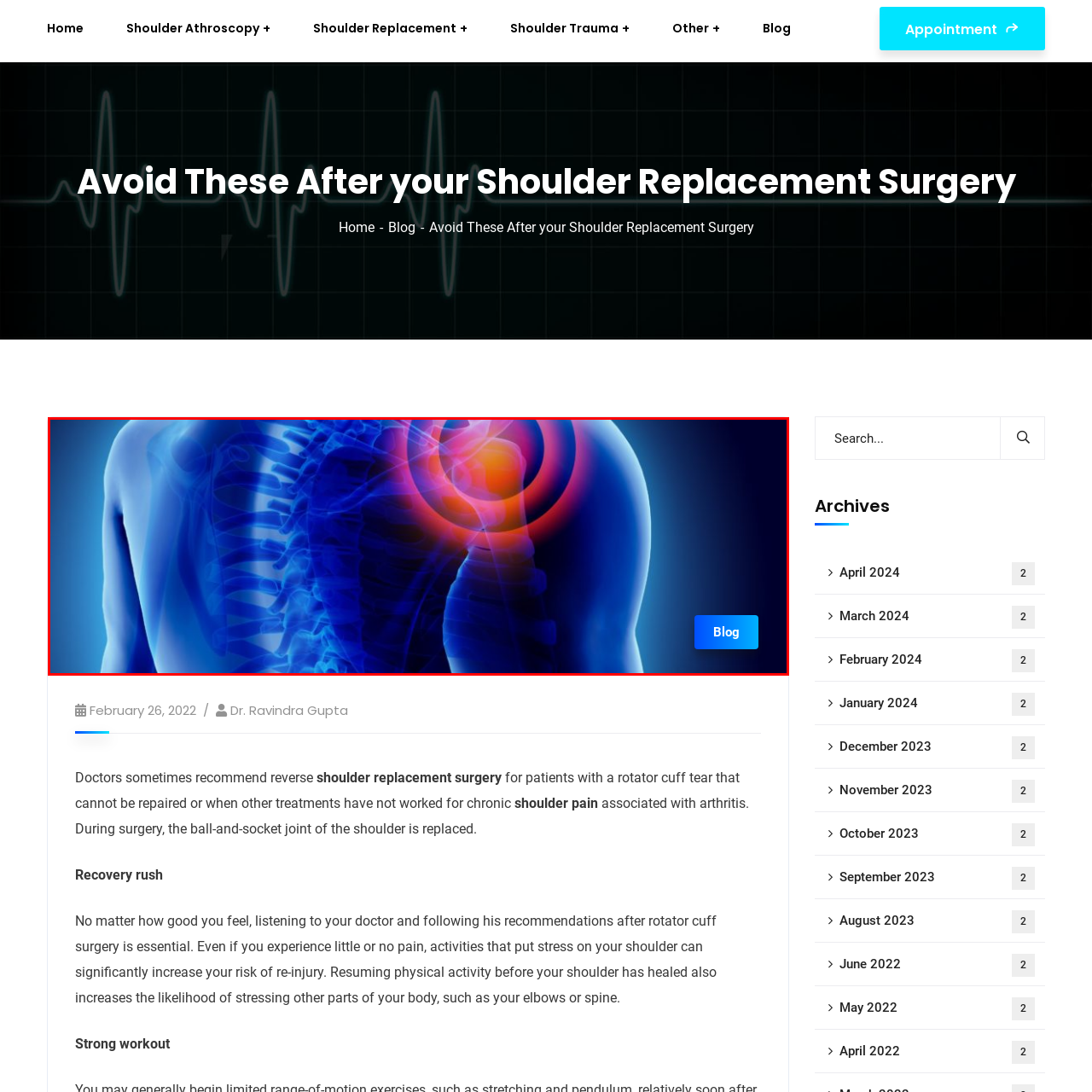Offer a detailed explanation of the elements found within the defined red outline.

The image depicts an anatomical illustration highlighting the shoulder area, focusing on the shoulder joint. The underlying structure, represented in blue, showcases the human skeleton and musculature, while the shoulder region is emphasized with a red glow, symbolizing pain or discomfort. This visual effectively conveys the topic of shoulder issues, particularly relevant for discussions around shoulder replacement surgery and related treatments. The overall composition reflects a medical or healthcare theme, indicating the importance of understanding shoulder health and potential surgical interventions. A 'Blog' button is visible in the corner, suggesting additional resources or articles related to this subject matter.